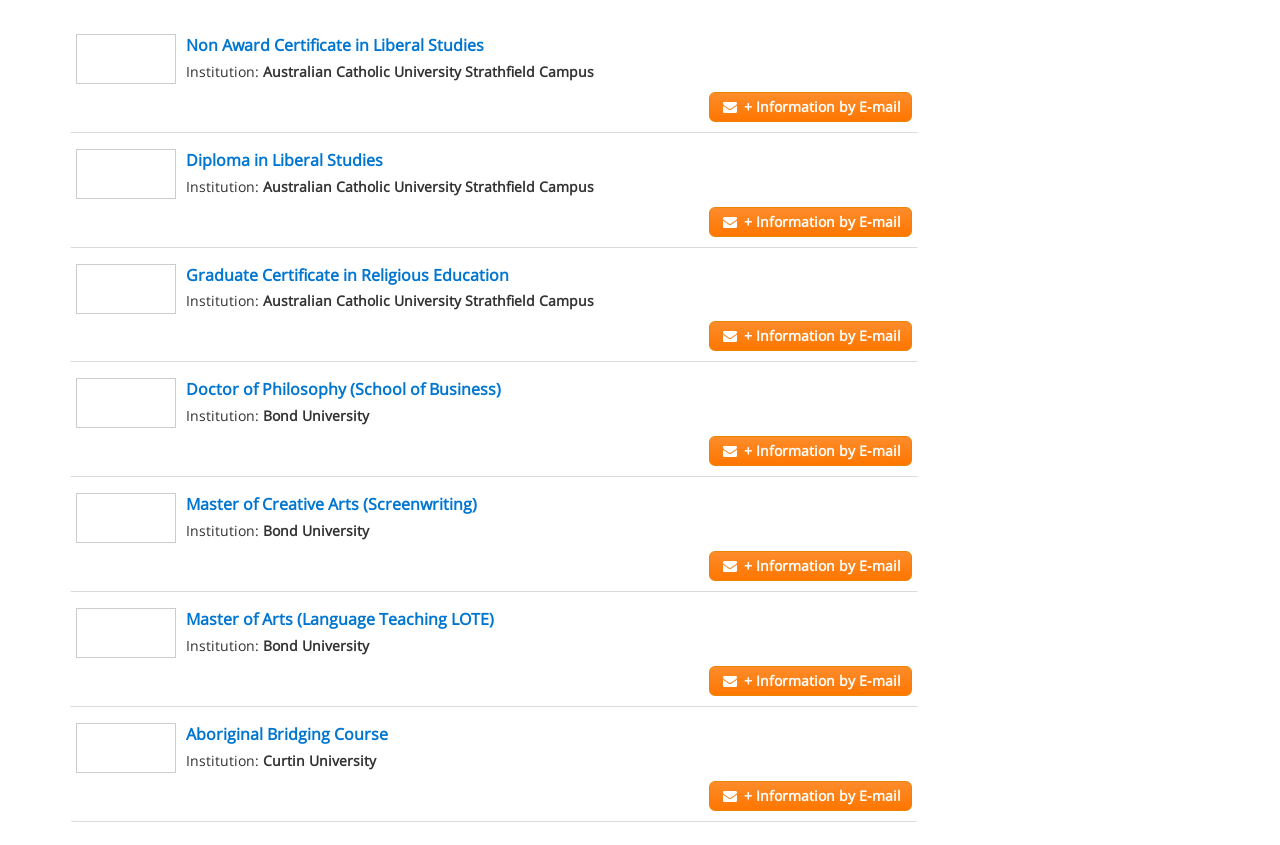What is the name of the university associated with the 'Doctor of Philosophy (School of Business)'?
Use the image to answer the question with a single word or phrase.

Bond University